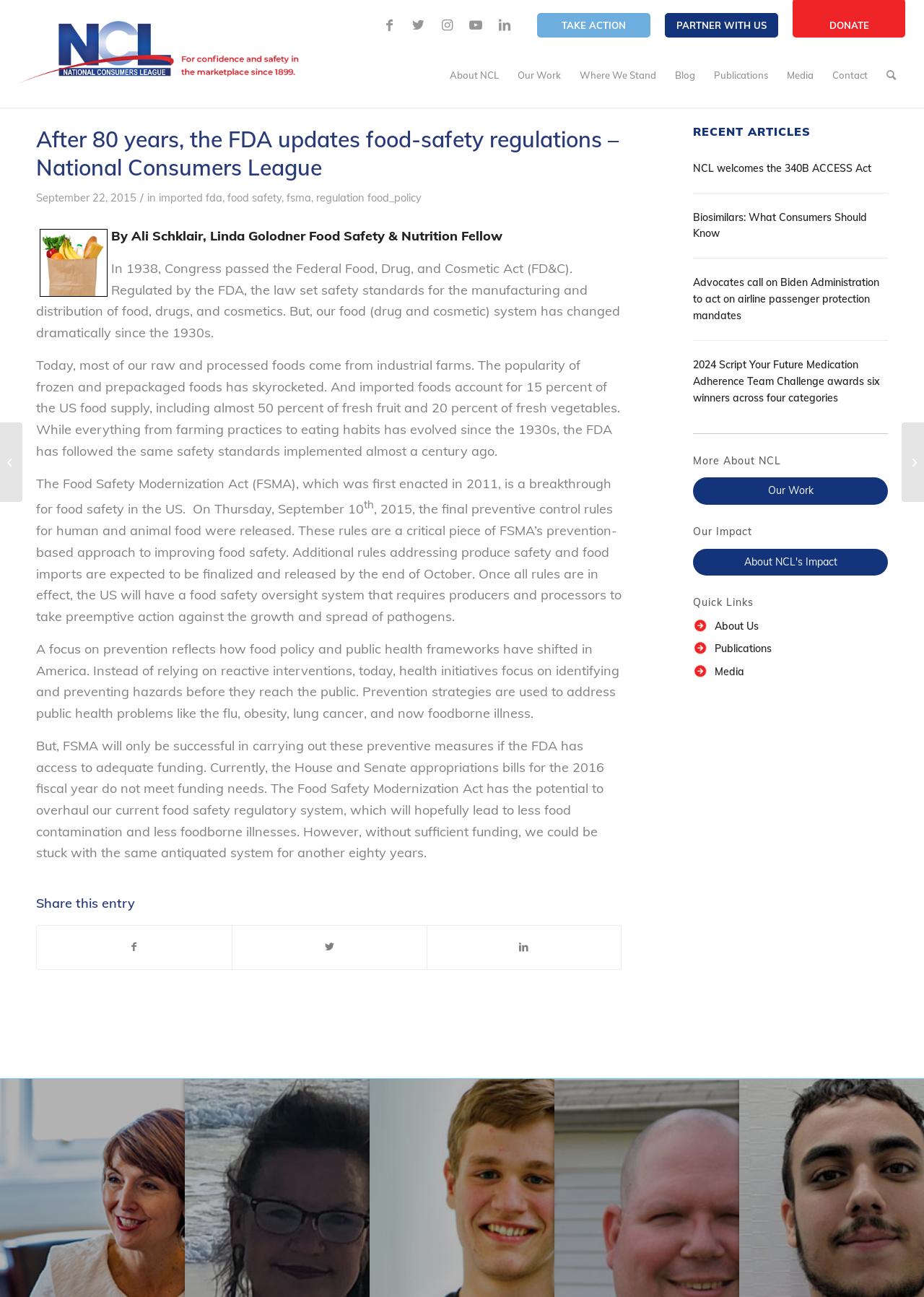What is the name of the fellowship mentioned in the article?
Answer with a single word or phrase, using the screenshot for reference.

Linda Golodner Food Safety & Nutrition Fellow